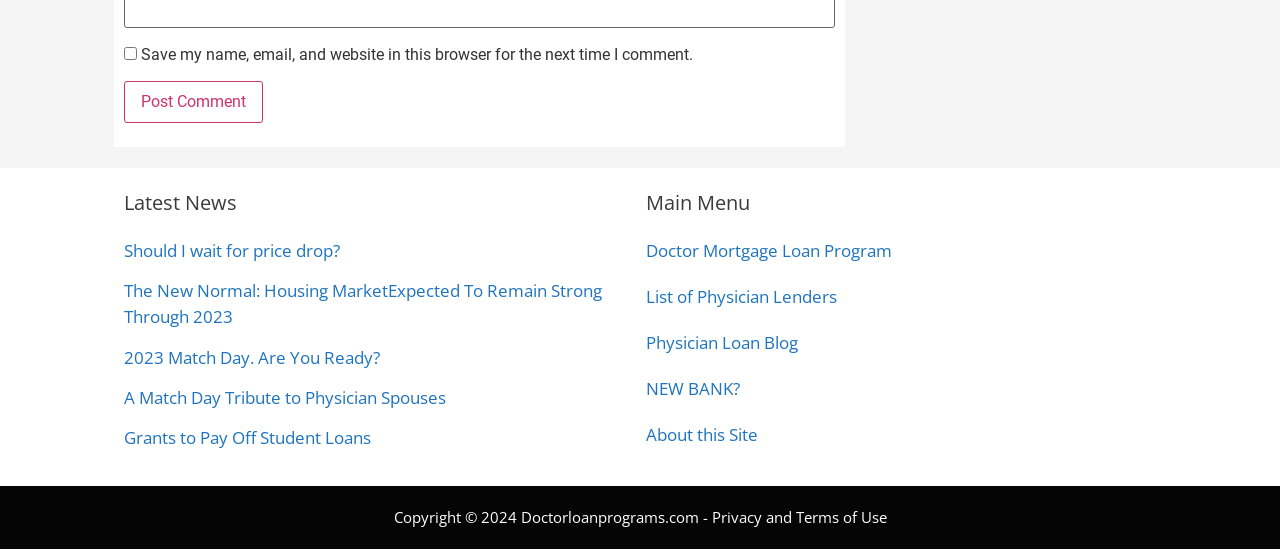Pinpoint the bounding box coordinates of the element that must be clicked to accomplish the following instruction: "View the Privacy and Terms of Use page". The coordinates should be in the format of four float numbers between 0 and 1, i.e., [left, top, right, bottom].

[0.549, 0.923, 0.693, 0.959]